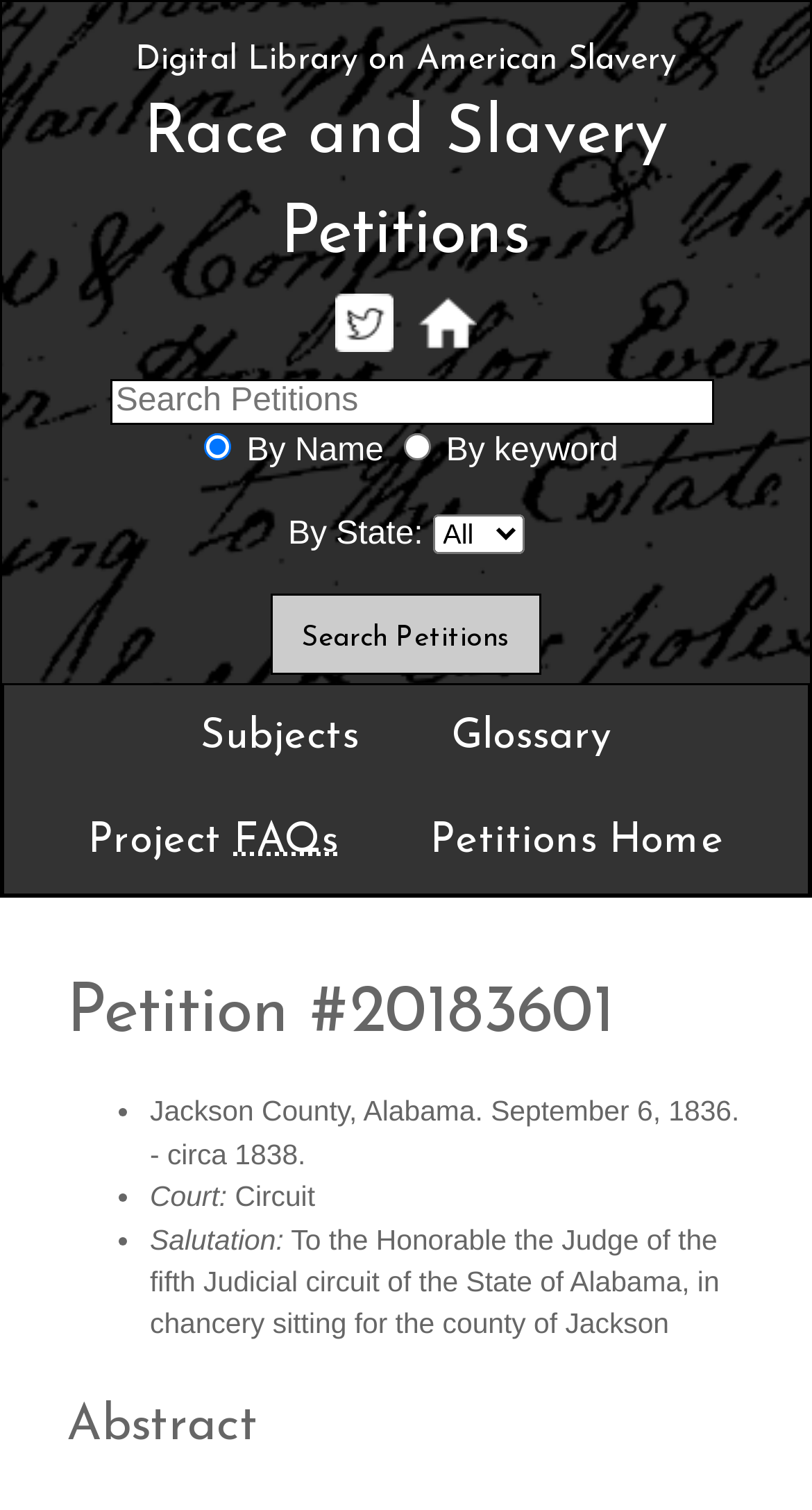Can you specify the bounding box coordinates of the area that needs to be clicked to fulfill the following instruction: "Go to Twitter"?

[0.402, 0.221, 0.494, 0.244]